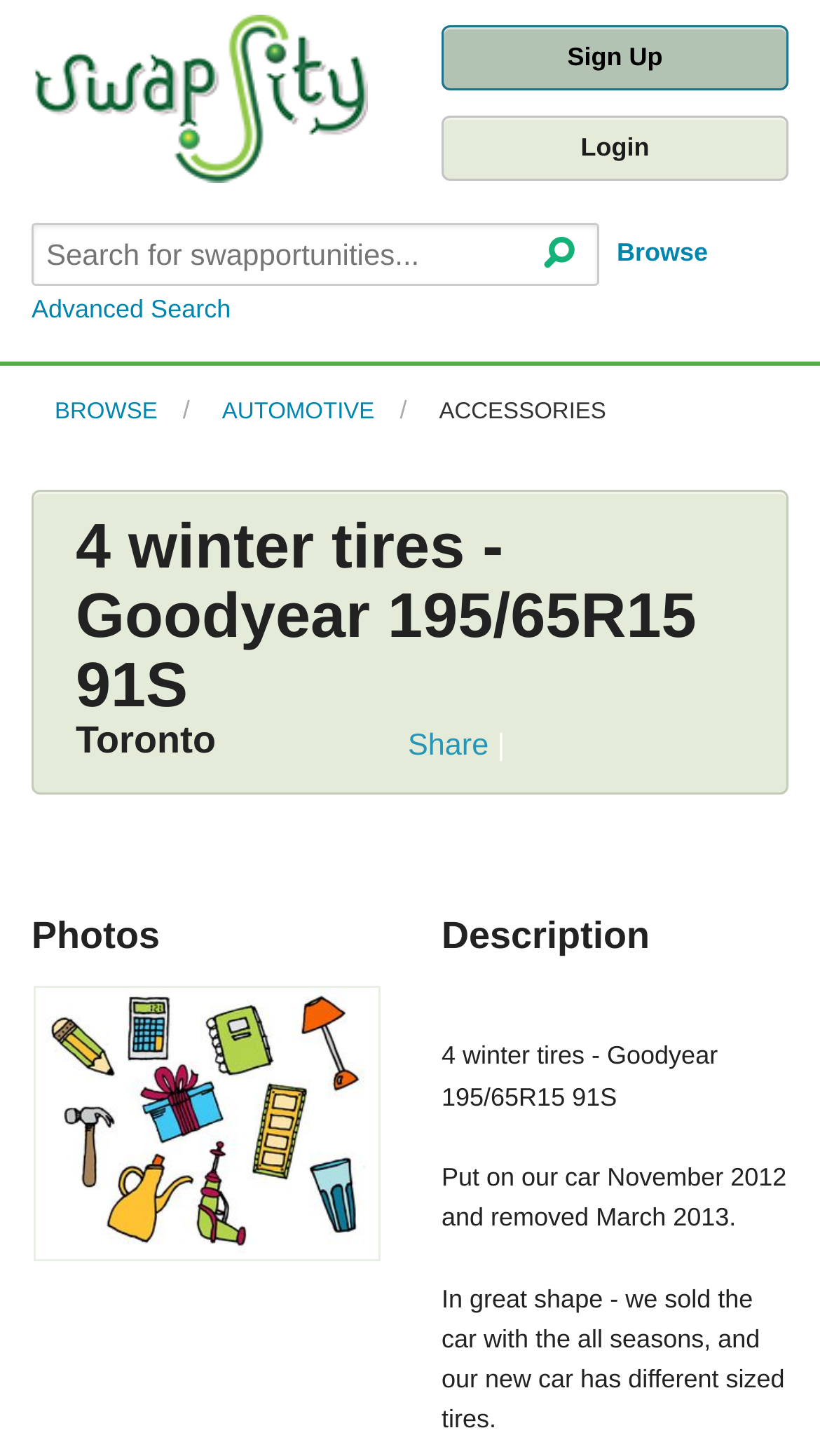Calculate the bounding box coordinates of the UI element given the description: "Accessories".

[0.505, 0.273, 0.739, 0.291]